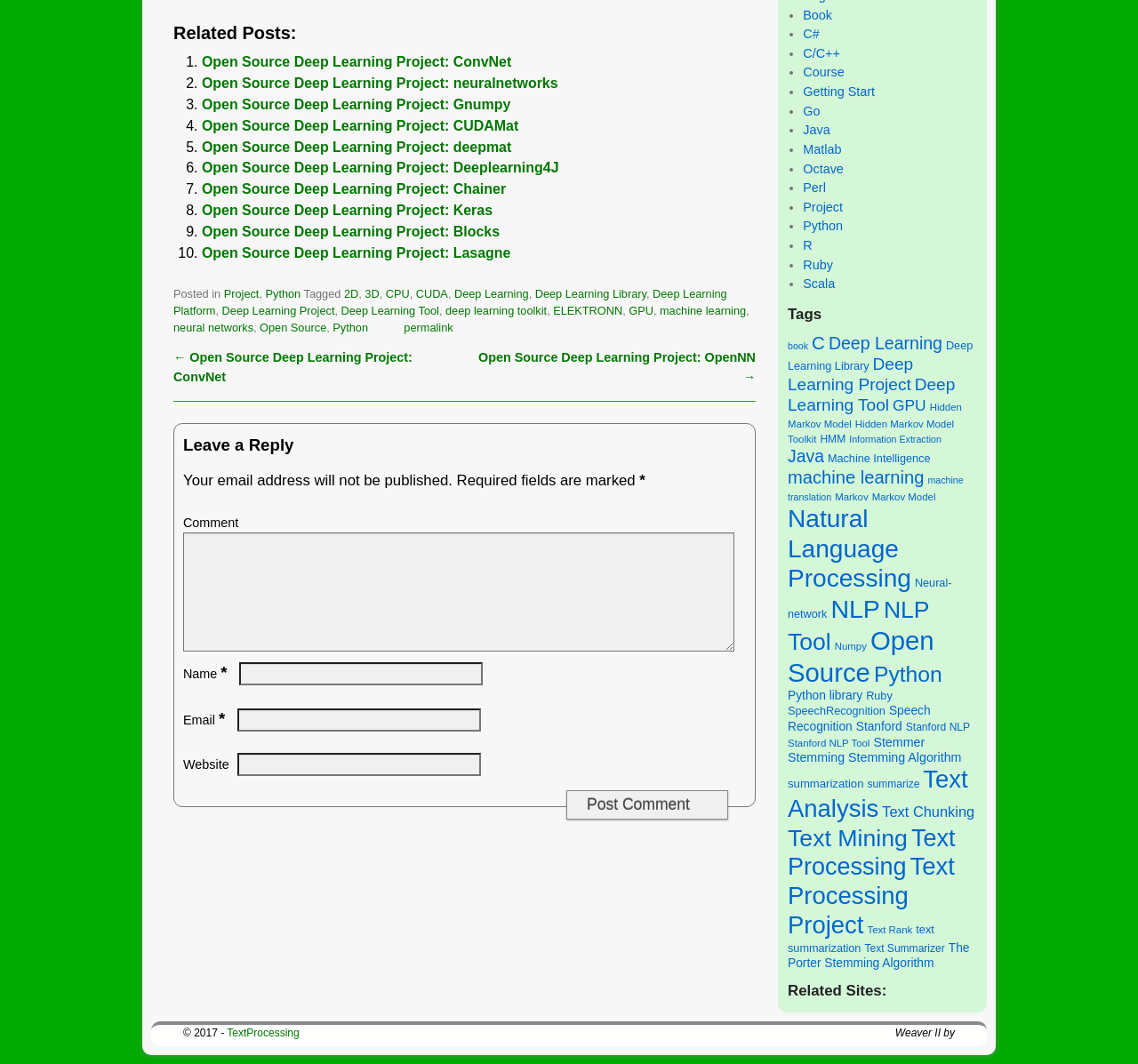Please answer the following question using a single word or phrase: 
What is the purpose of the 'Leave a Reply' section?

To comment on the post